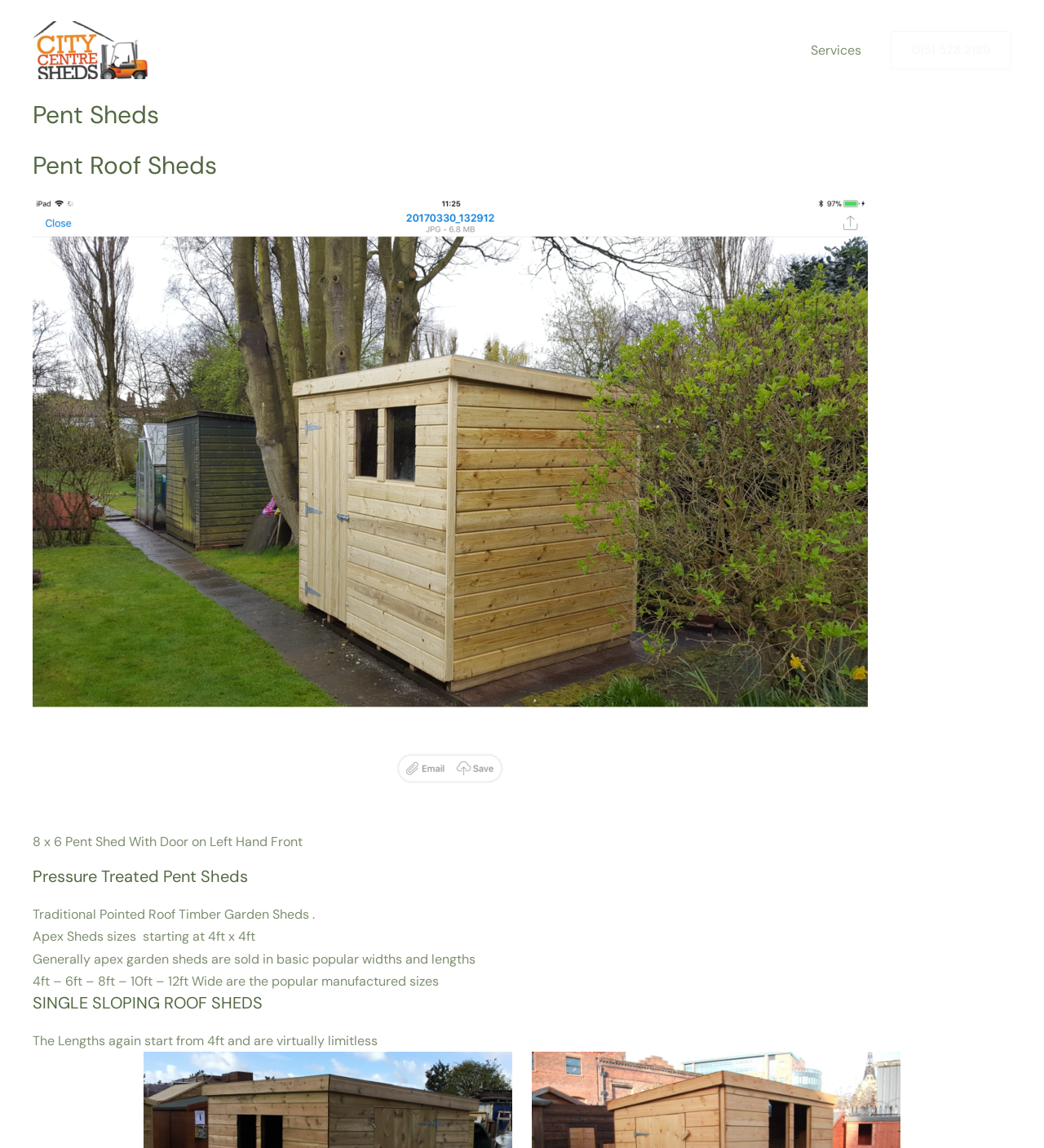Identify the bounding box for the UI element specified in this description: "0151 528 2189". The coordinates must be four float numbers between 0 and 1, formatted as [left, top, right, bottom].

[0.853, 0.027, 0.969, 0.06]